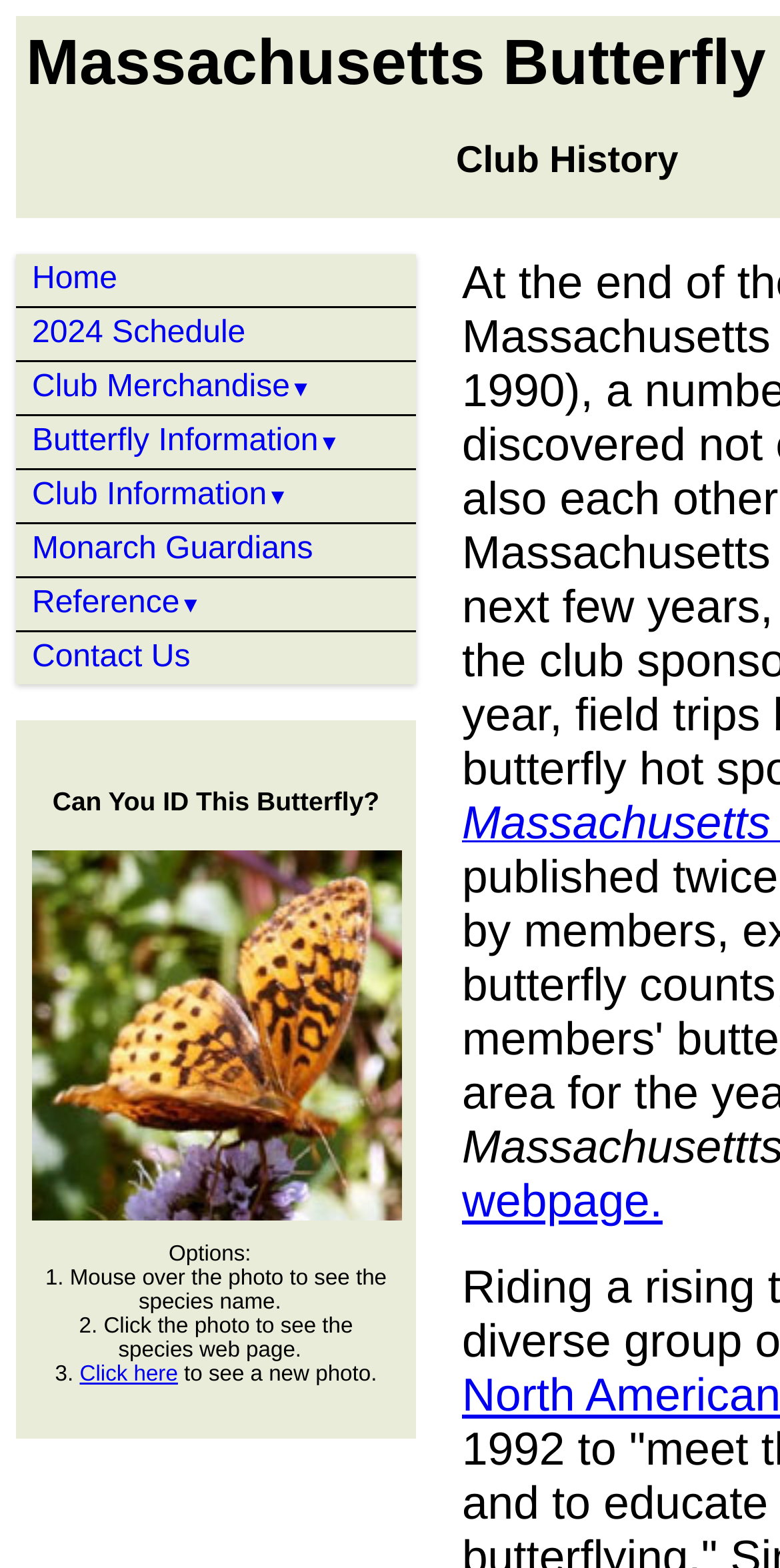Determine the bounding box coordinates for the element that should be clicked to follow this instruction: "Click Home". The coordinates should be given as four float numbers between 0 and 1, in the format [left, top, right, bottom].

[0.021, 0.168, 0.15, 0.191]